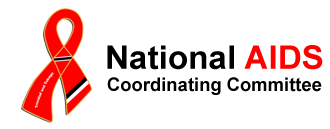Answer the question in one word or a short phrase:
What is the mission of the National AIDS Coordinating Committee?

Promoting health awareness and education